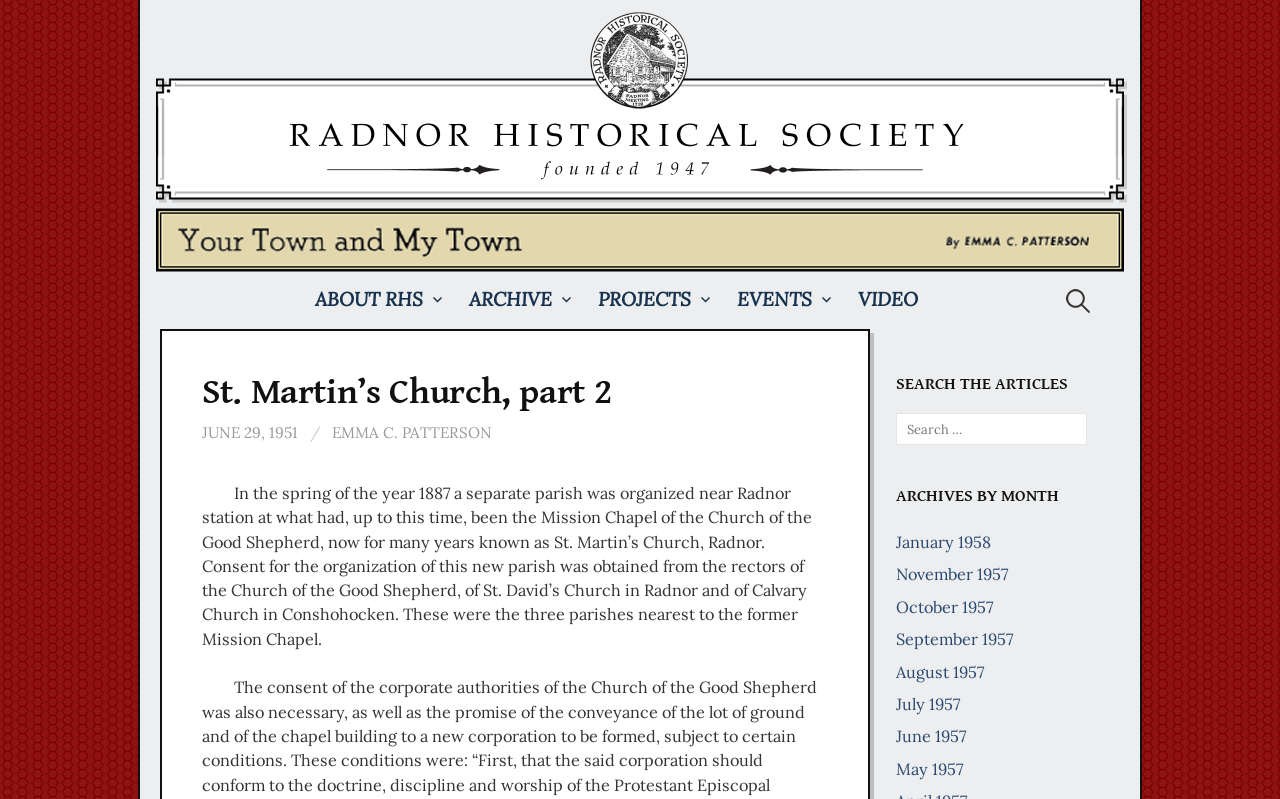Provide your answer in one word or a succinct phrase for the question: 
How many navigation links are there in the top menu?

5